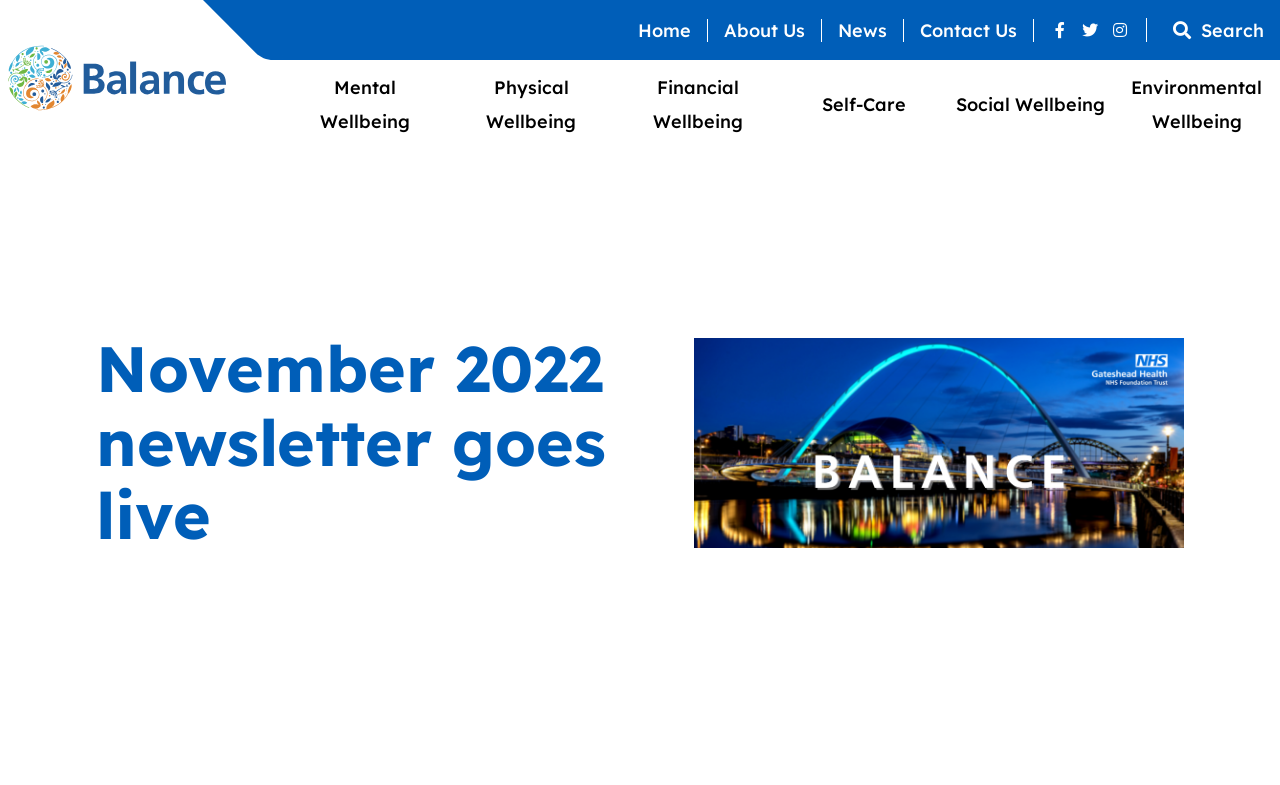Provide the bounding box coordinates in the format (top-left x, top-left y, bottom-right x, bottom-right y). All values are floating point numbers between 0 and 1. Determine the bounding box coordinate of the UI element described as: title="NHS Gateshead Health"

[0.0, 0.035, 0.17, 0.169]